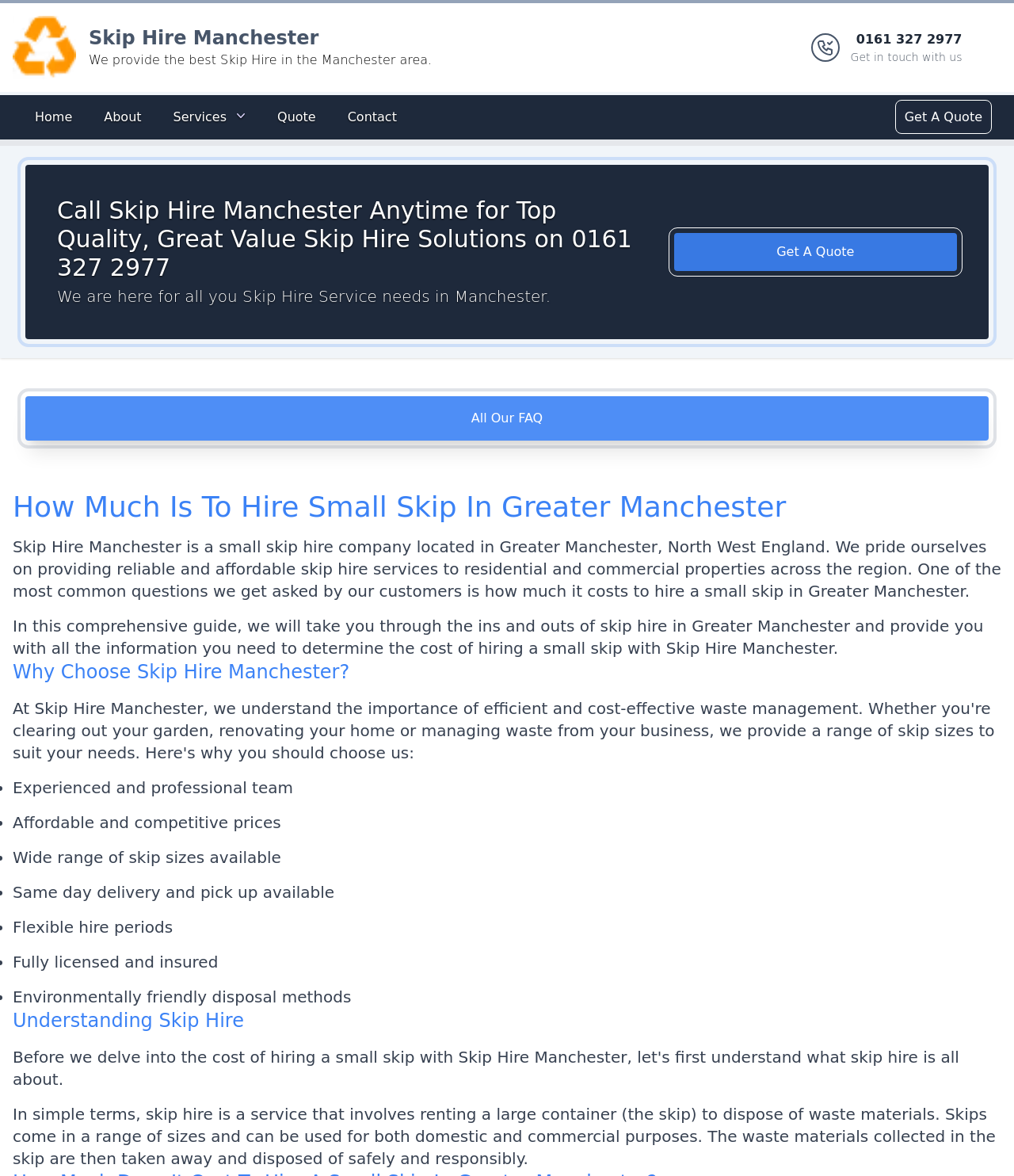What is the purpose of the service provided by the company?
Answer the question with a single word or phrase, referring to the image.

Skip hire